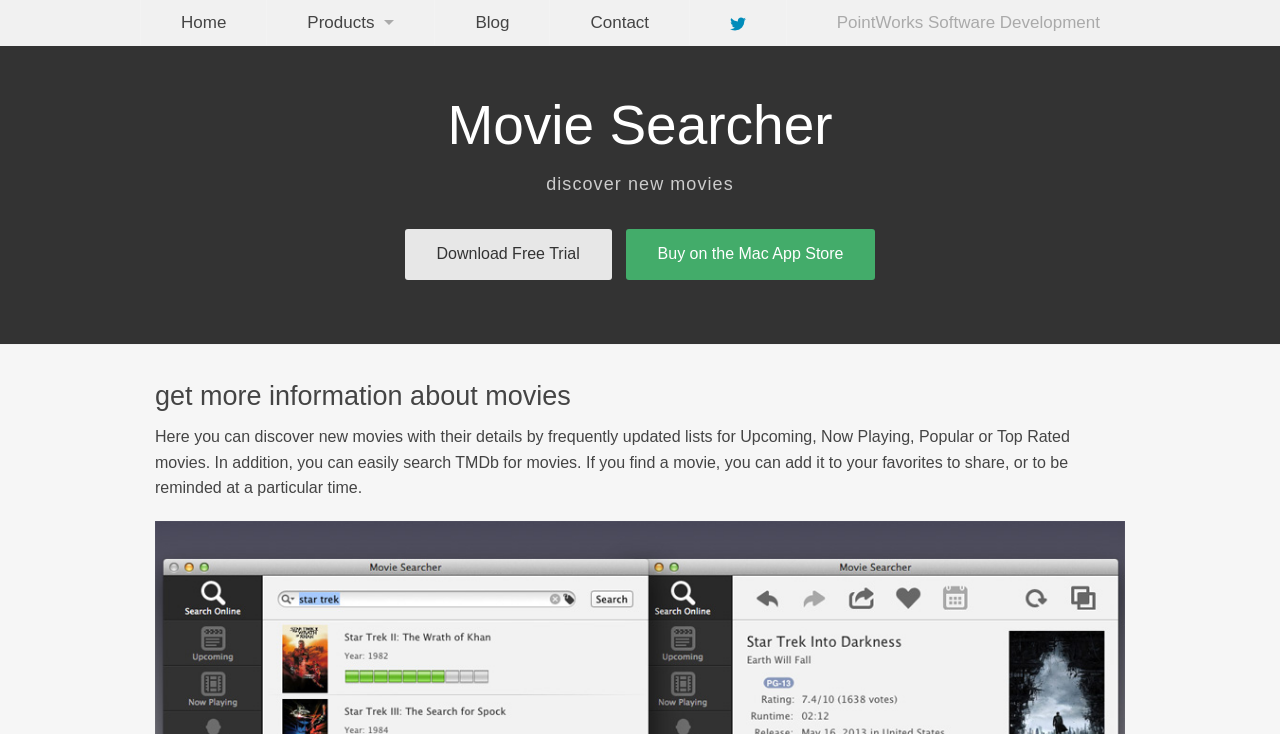From the webpage screenshot, identify the region described by title="Follow me on Twitter". Provide the bounding box coordinates as (top-left x, top-left y, bottom-right x, bottom-right y), with each value being a floating point number between 0 and 1.

[0.539, 0.0, 0.614, 0.061]